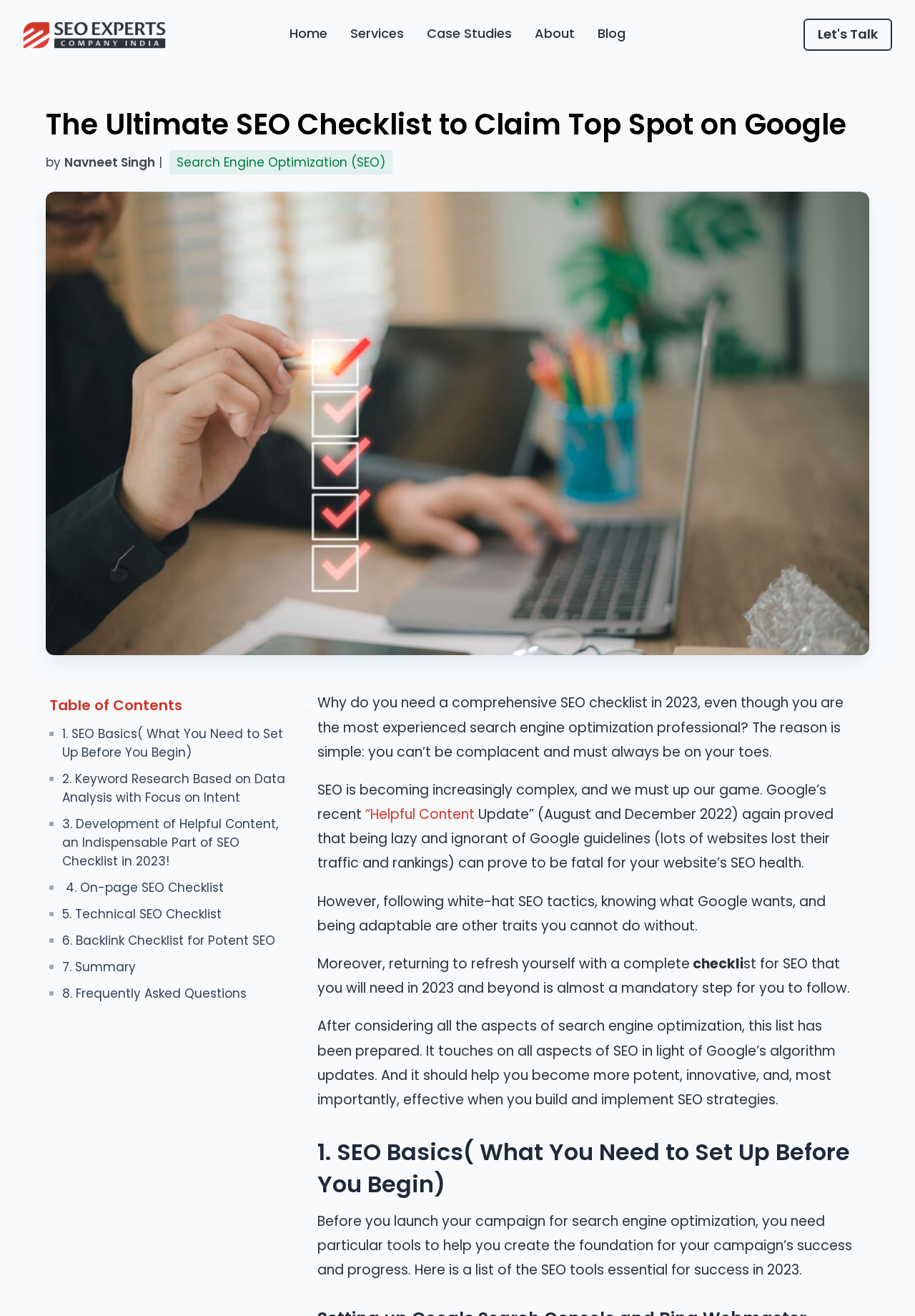Identify the bounding box coordinates of the clickable region to carry out the given instruction: "Click the 'Home' link".

[0.316, 0.022, 0.358, 0.033]